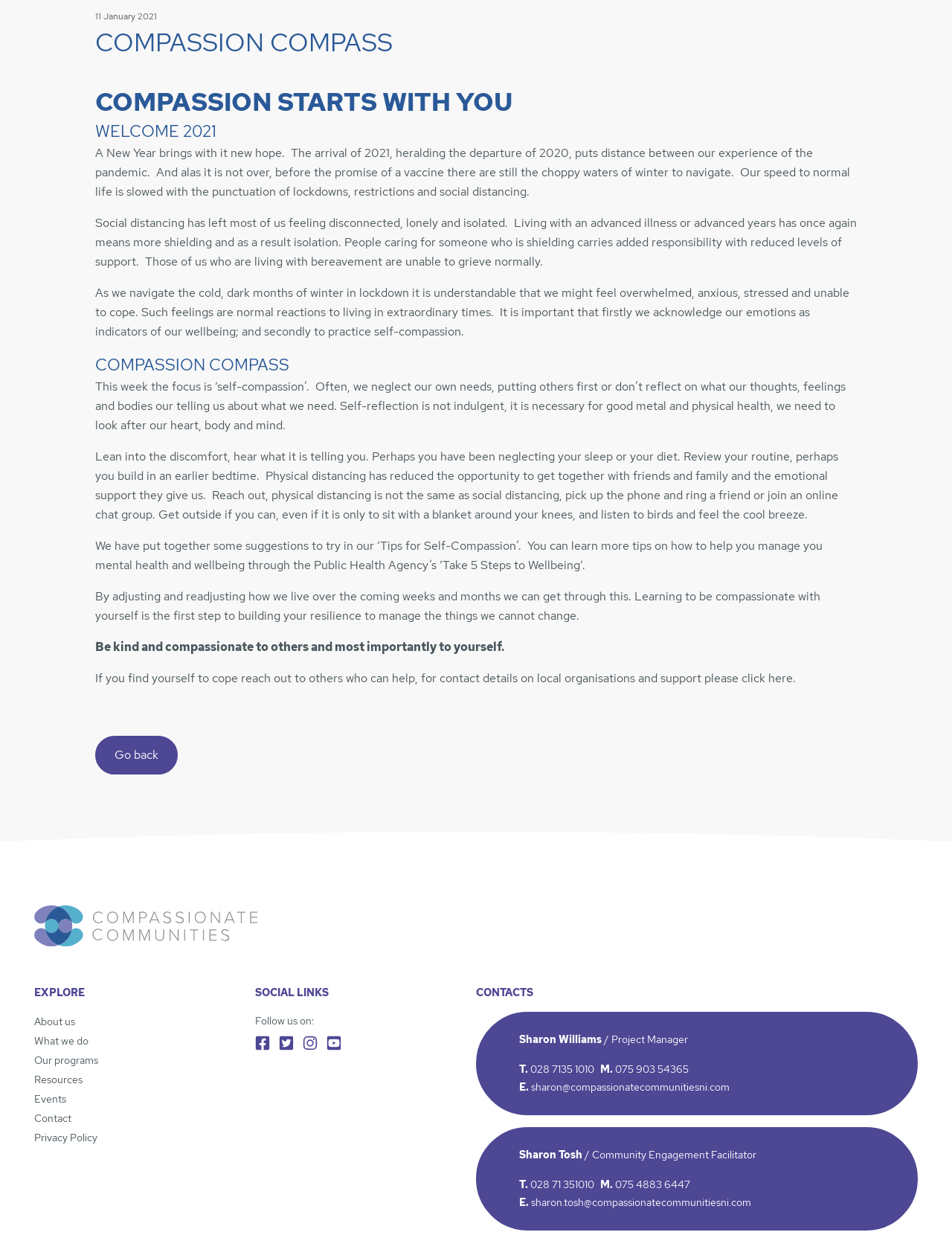Identify the bounding box for the element characterized by the following description: "E. sharon.tosh@compassionatecommunitiesni.com".

[0.545, 0.968, 0.789, 0.979]